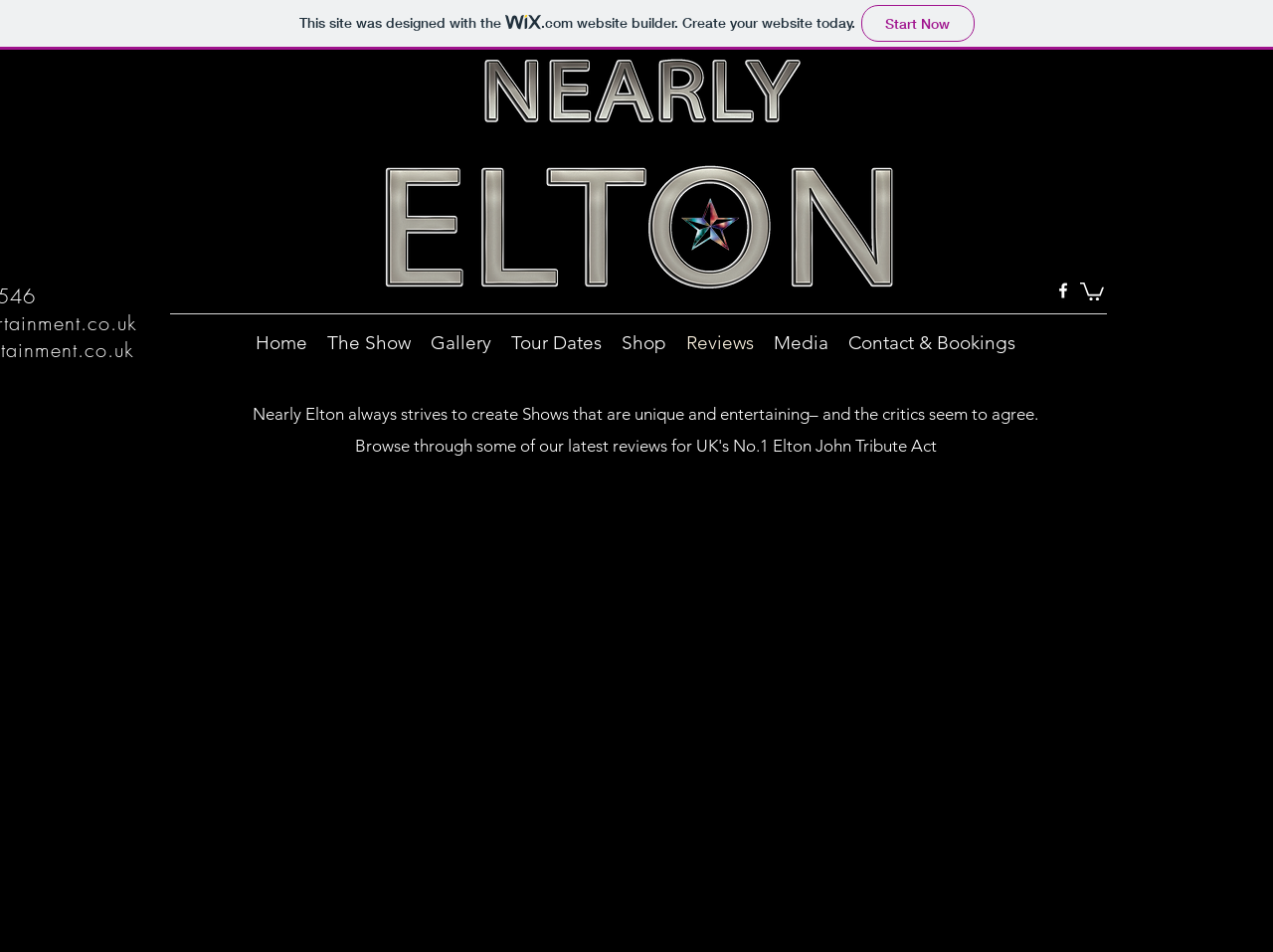Can you provide the bounding box coordinates for the element that should be clicked to implement the instruction: "Click the Facebook link"?

[0.827, 0.295, 0.843, 0.316]